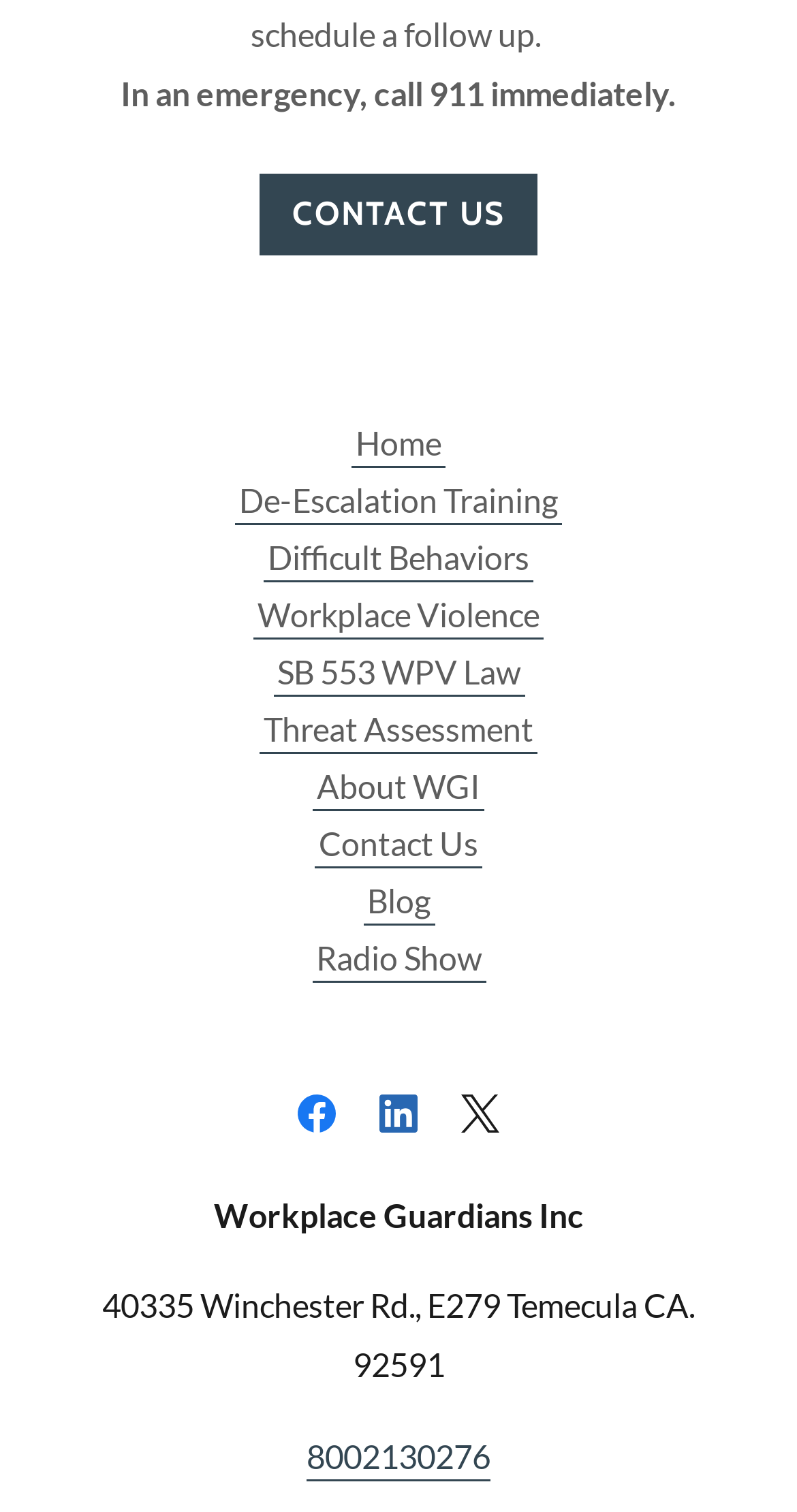How many social media links are there?
Could you answer the question with a detailed and thorough explanation?

There are three social media links at the bottom of the webpage, which are Facebook, LinkedIn, and Twitter, each represented by an image and a link with a popup menu.